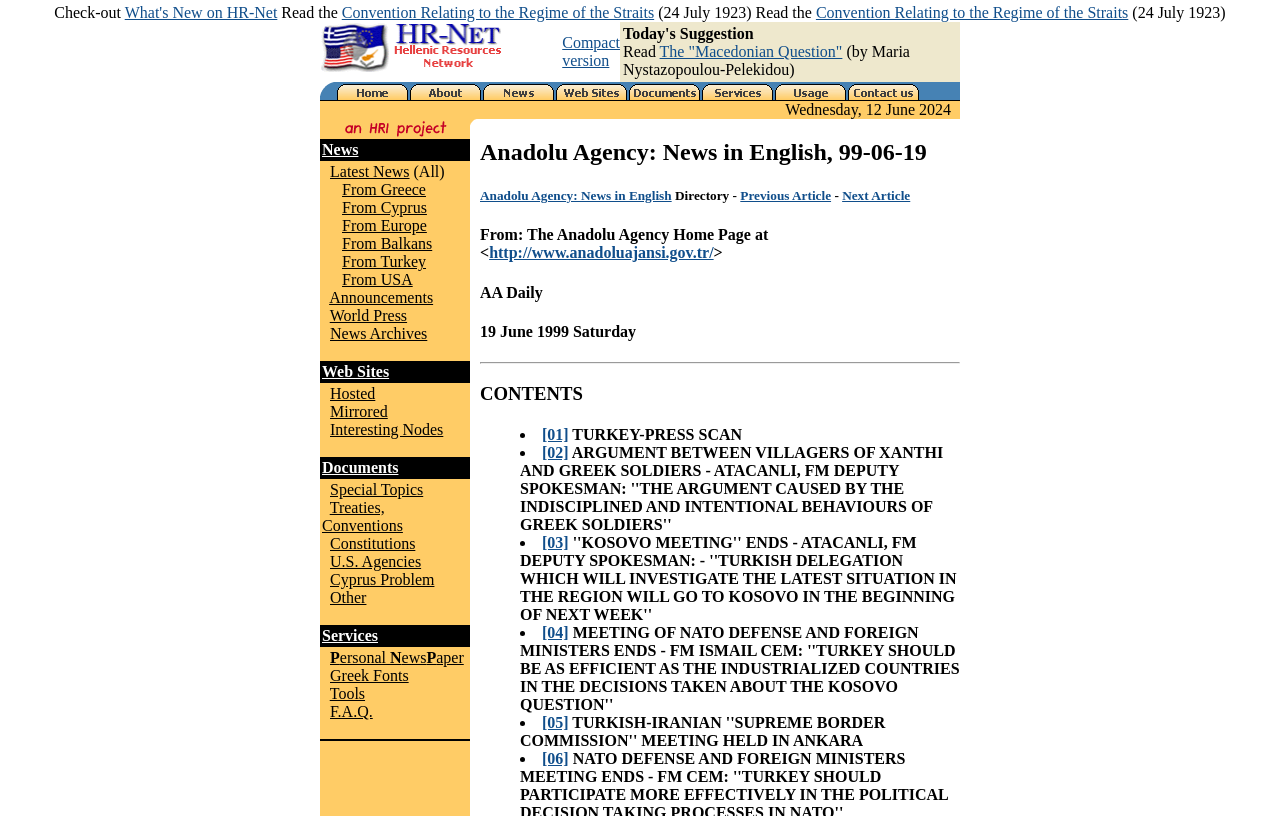Use a single word or phrase to answer the question:
How many main categories are listed in the webpage?

7